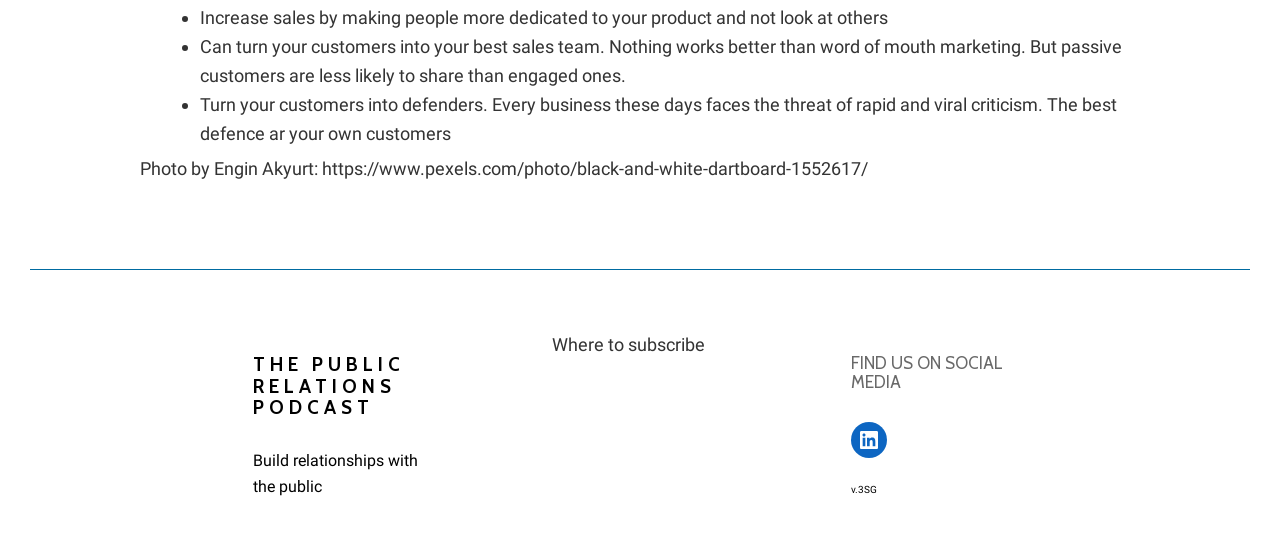Bounding box coordinates are specified in the format (top-left x, top-left y, bottom-right x, bottom-right y). All values are floating point numbers bounded between 0 and 1. Please provide the bounding box coordinate of the region this sentence describes: Where to subscribe

[0.432, 0.623, 0.551, 0.663]